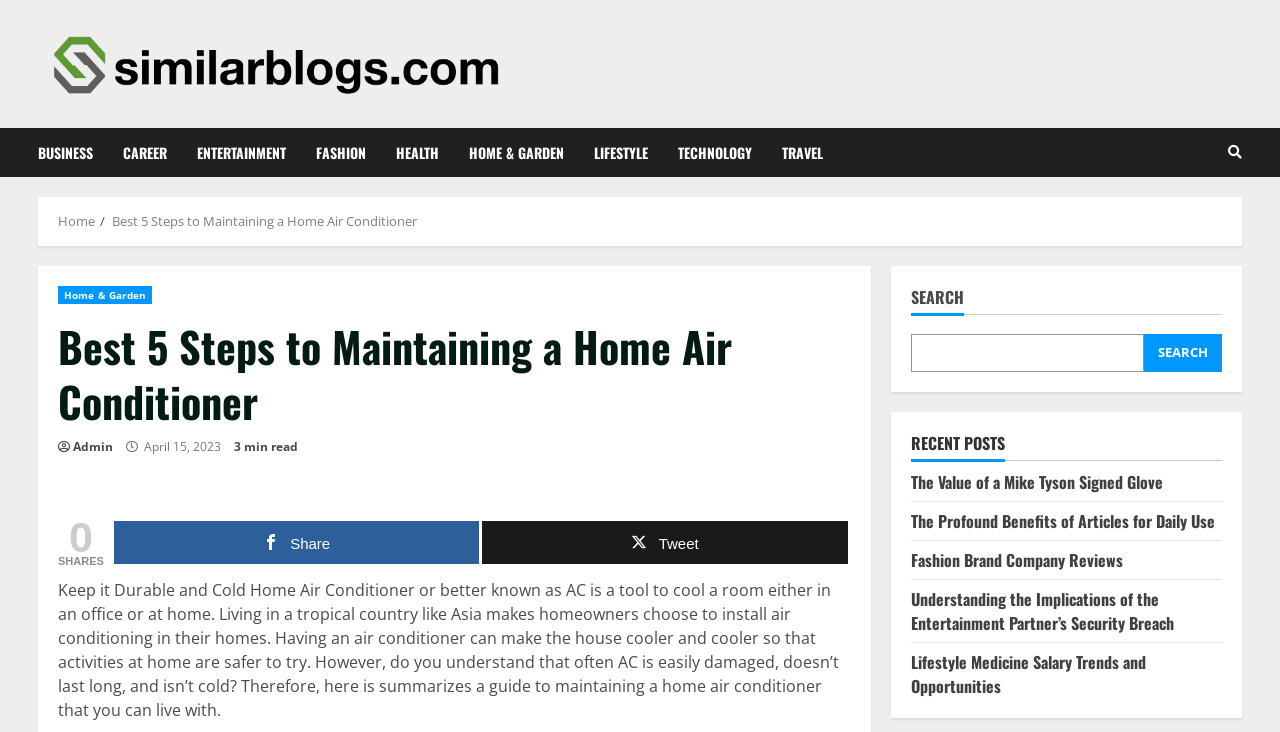Please locate the bounding box coordinates of the element that should be clicked to achieve the given instruction: "Read the 'Best 5 Steps to Maintaining a Home Air Conditioner' article".

[0.088, 0.289, 0.326, 0.314]